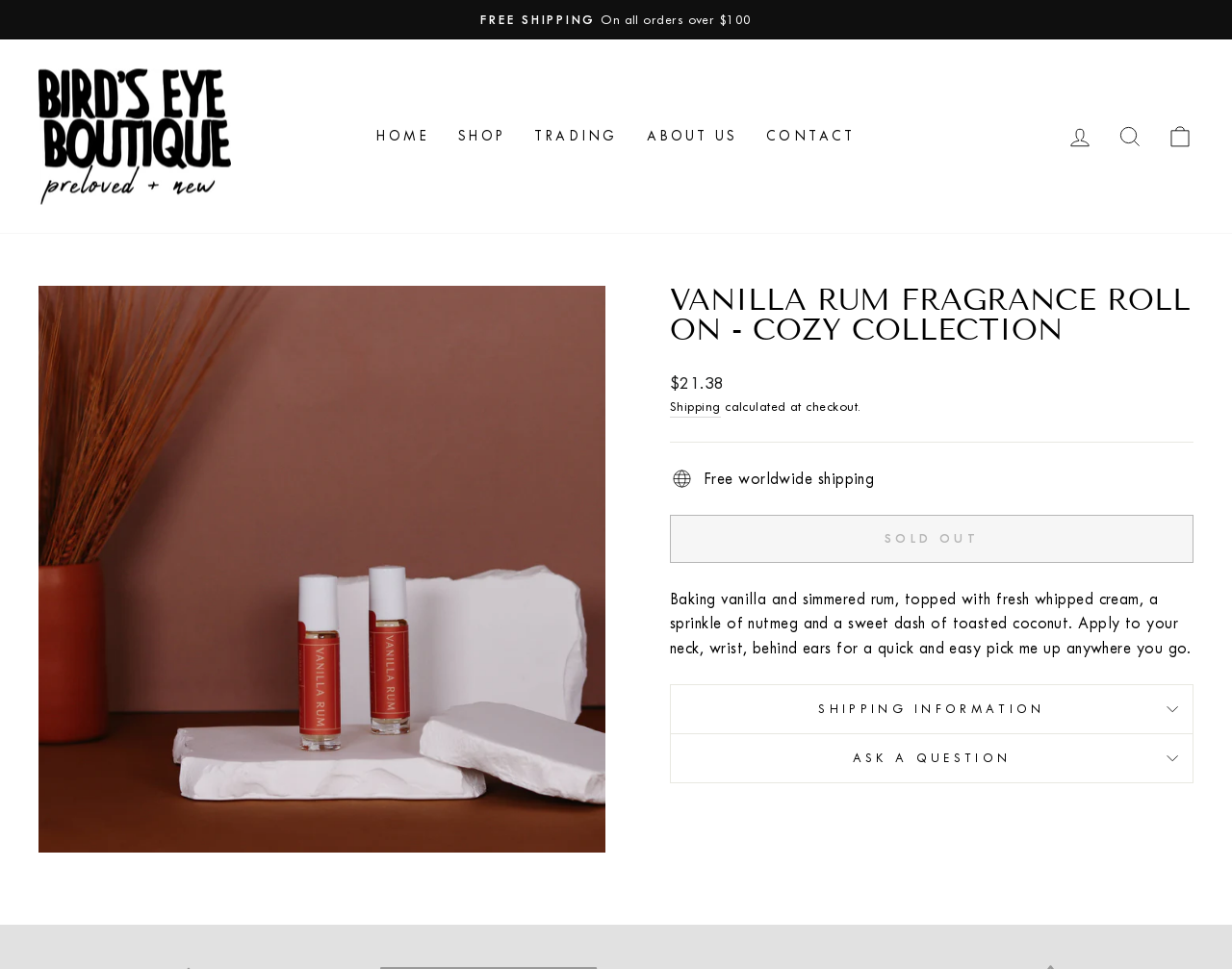Please give the bounding box coordinates of the area that should be clicked to fulfill the following instruction: "Click the 'SHIPPING INFORMATION' button". The coordinates should be in the format of four float numbers from 0 to 1, i.e., [left, top, right, bottom].

[0.544, 0.706, 0.969, 0.757]